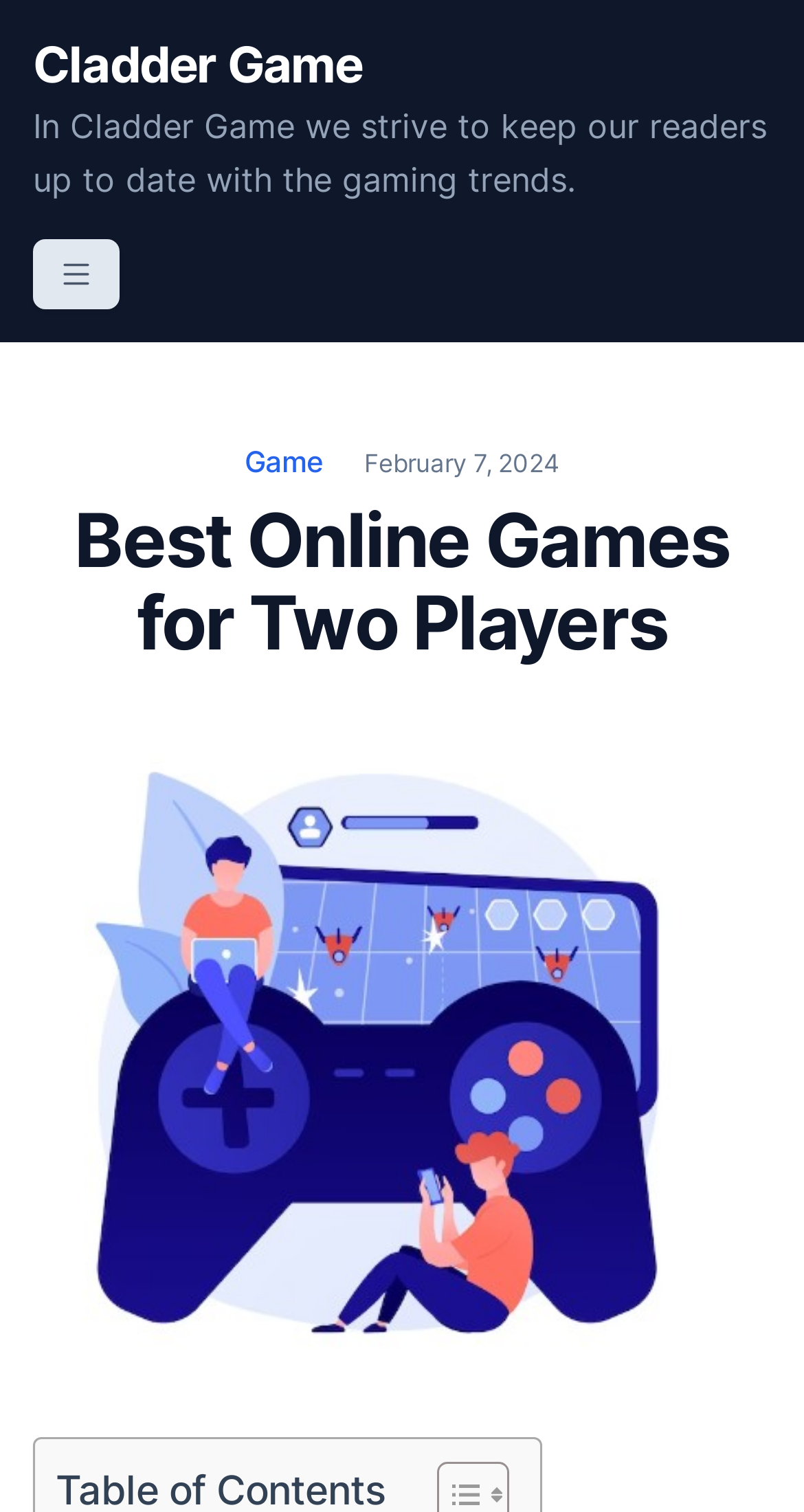Bounding box coordinates should be provided in the format (top-left x, top-left y, bottom-right x, bottom-right y) with all values between 0 and 1. Identify the bounding box for this UI element: Cladder Game

[0.041, 0.023, 0.451, 0.063]